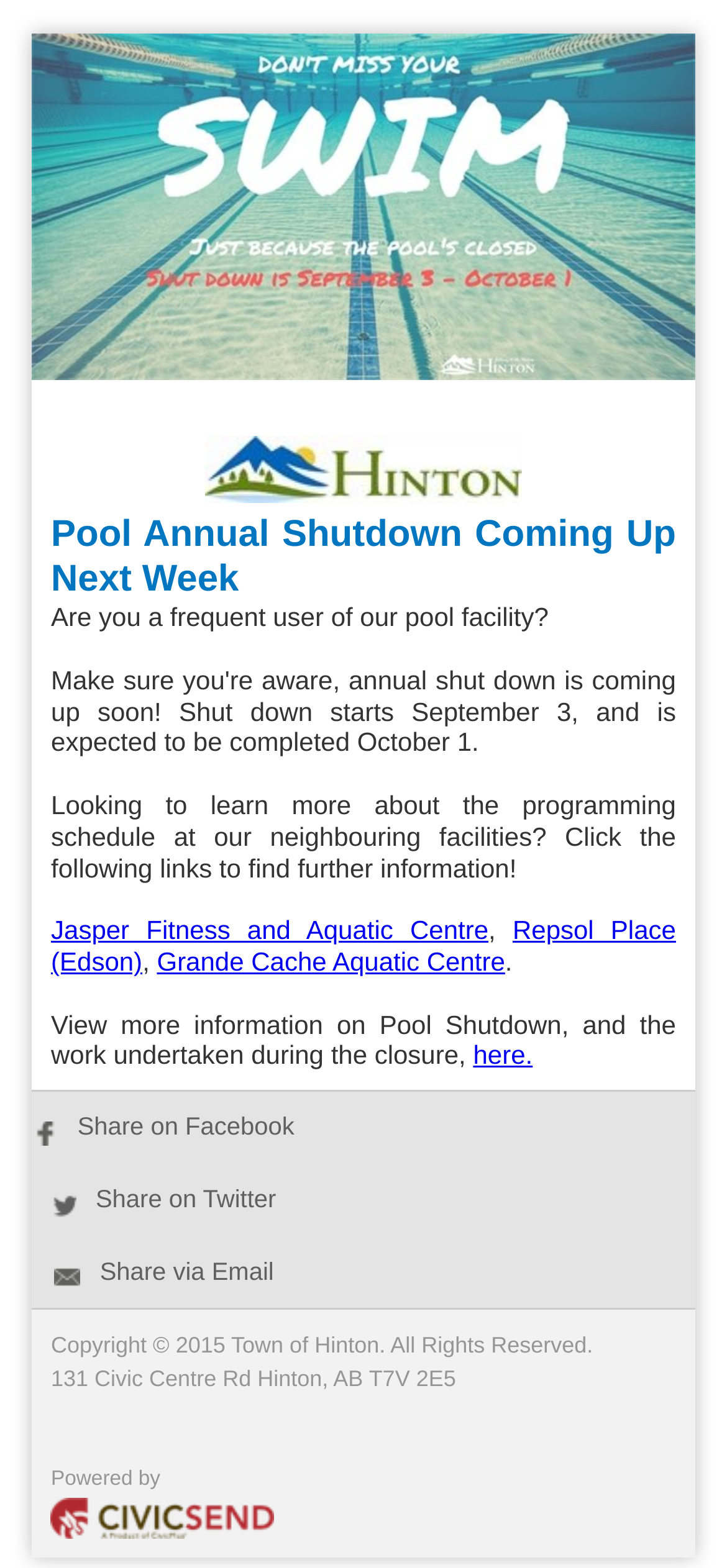Please identify the bounding box coordinates of the element on the webpage that should be clicked to follow this instruction: "Click the Facebook Share link". The bounding box coordinates should be given as four float numbers between 0 and 1, formatted as [left, top, right, bottom].

[0.046, 0.71, 0.405, 0.727]